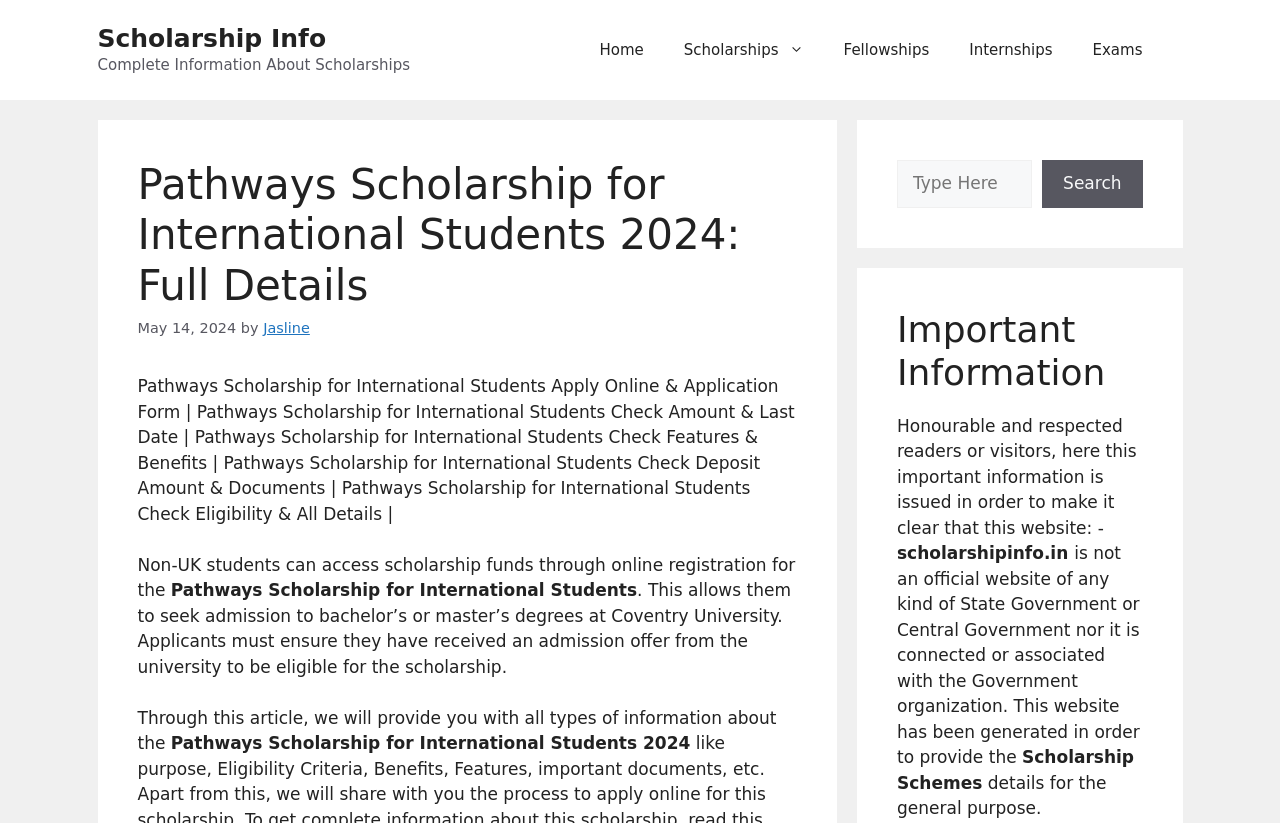What is the eligibility criteria for the Pathways Scholarship?
From the screenshot, supply a one-word or short-phrase answer.

Admission offer from Coventry University